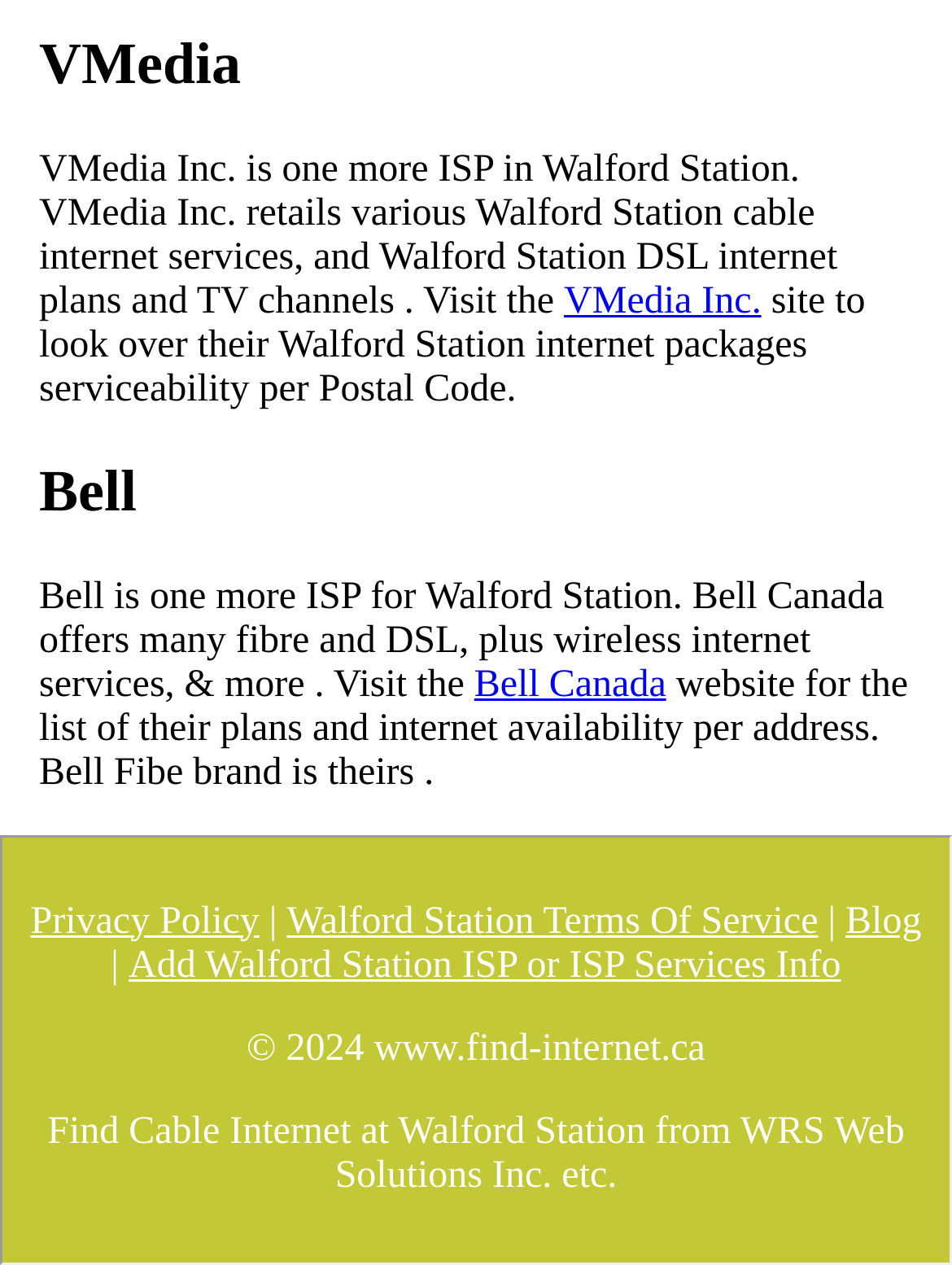What is the name of the website?
Analyze the image and provide a thorough answer to the question.

The webpage has a copyright notice at the bottom which states '© 2024 www.find-internet.ca', indicating the name of the website as www.find-internet.ca.